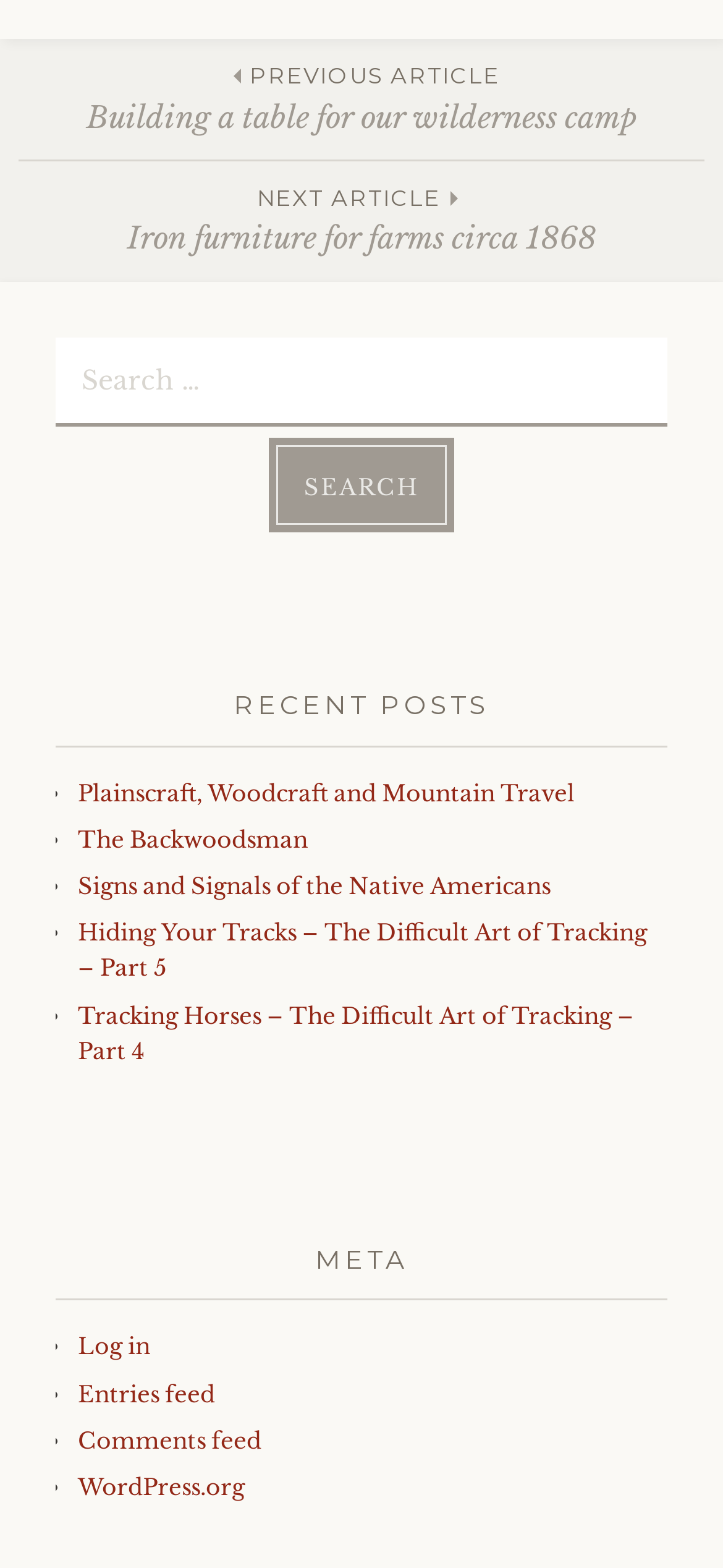Based on the image, please elaborate on the answer to the following question:
What is the last meta link?

I looked at the links under the 'META' heading and found the last link, which has the text 'WordPress.org'.